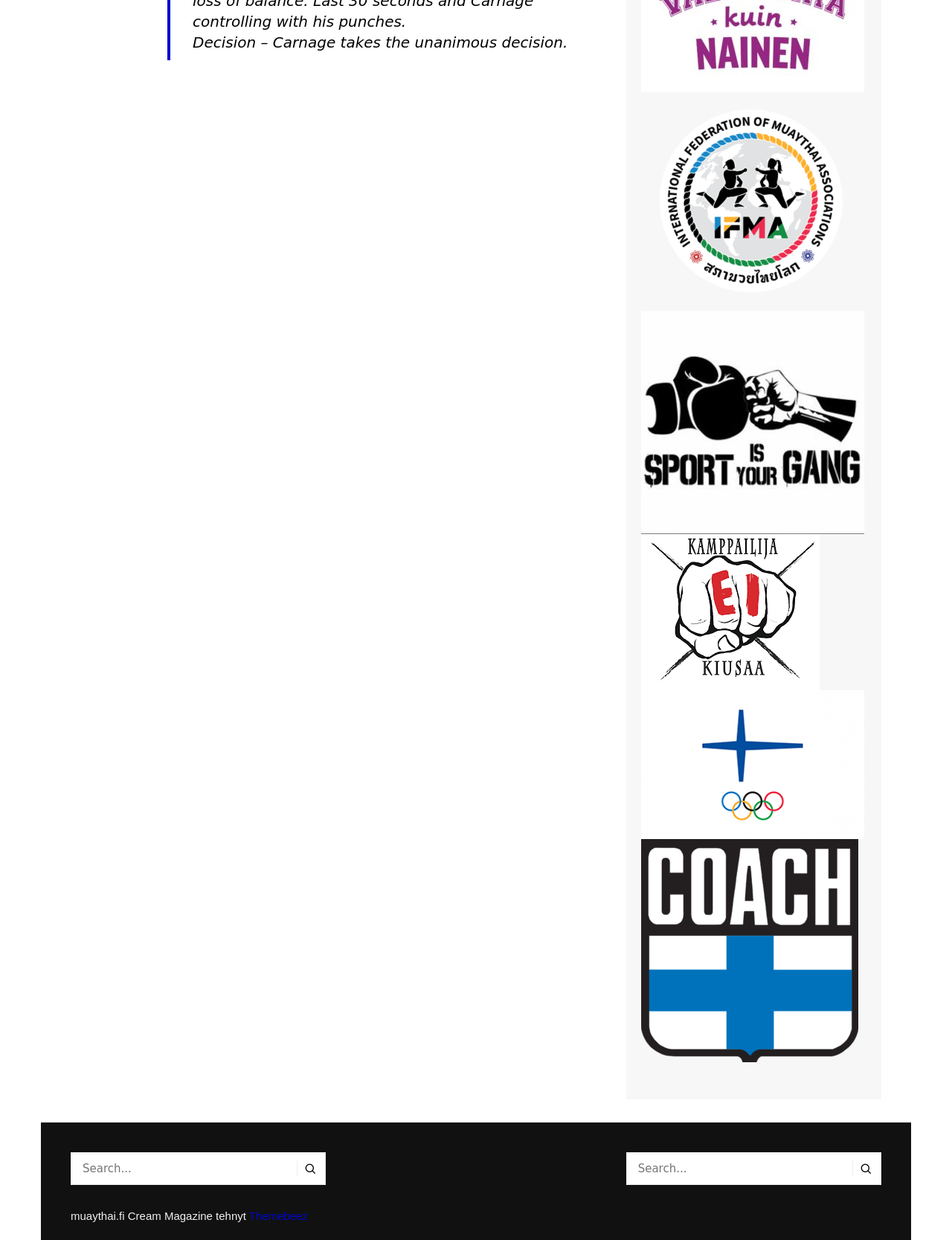What is the name of the theme provider mentioned on the webpage?
Refer to the screenshot and answer in one word or phrase.

Themebeez